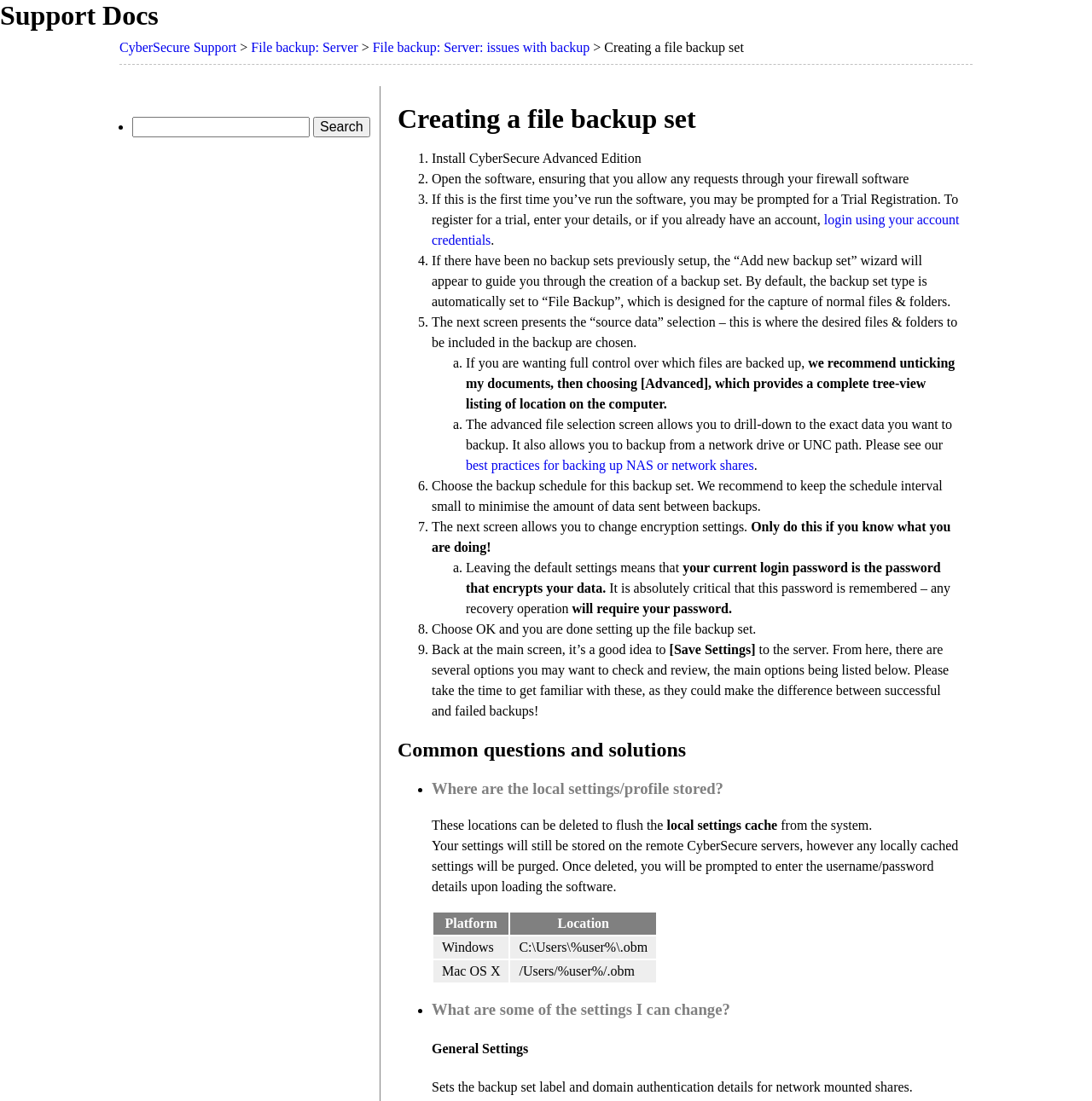What happens if you delete the local settings/profile?
Make sure to answer the question with a detailed and comprehensive explanation.

If you delete the local settings/profile, locally cached settings will be purged, and you will be prompted to enter the username/password details upon loading the software. However, your settings will still be stored on the remote CyberSecure servers.